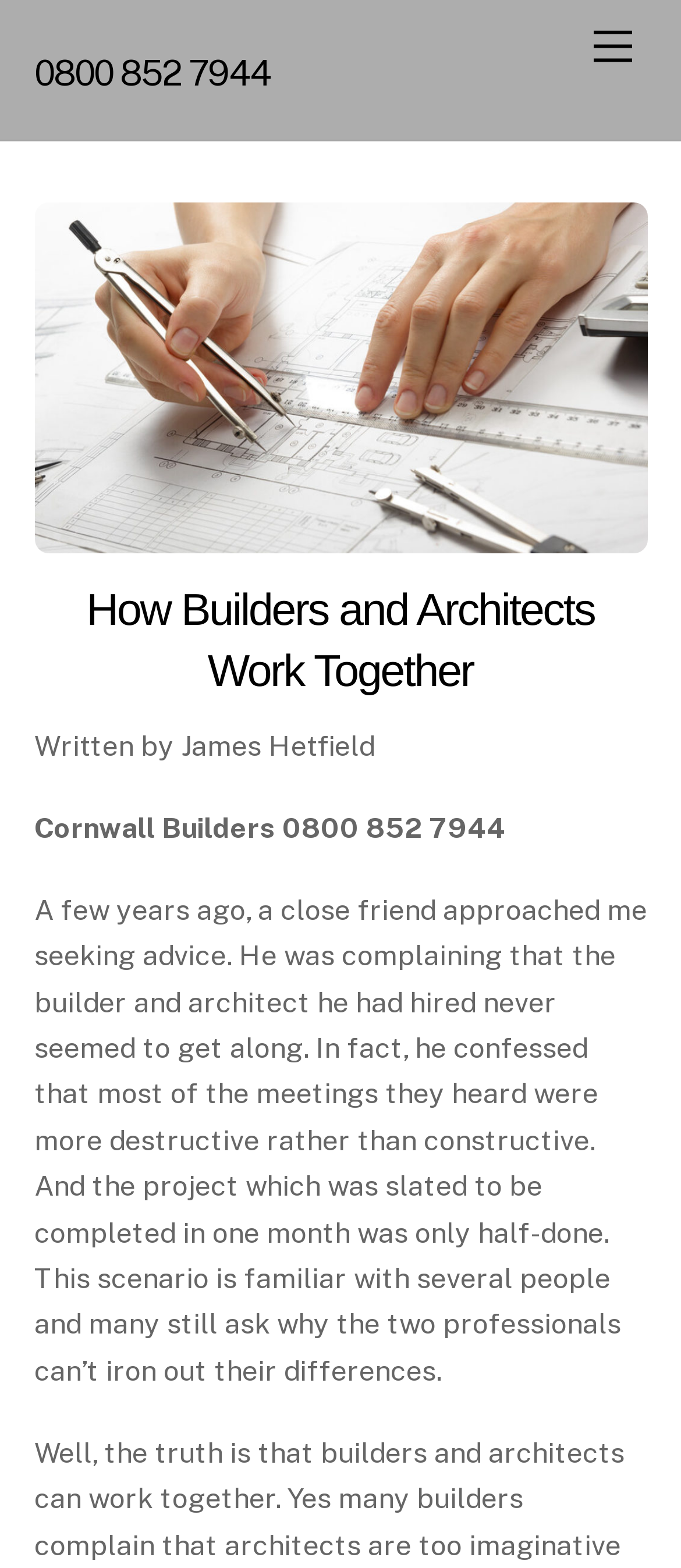Based on the element description 0800 852 7944, identify the bounding box of the UI element in the given webpage screenshot. The coordinates should be in the format (top-left x, top-left y, bottom-right x, bottom-right y) and must be between 0 and 1.

[0.05, 0.033, 0.398, 0.06]